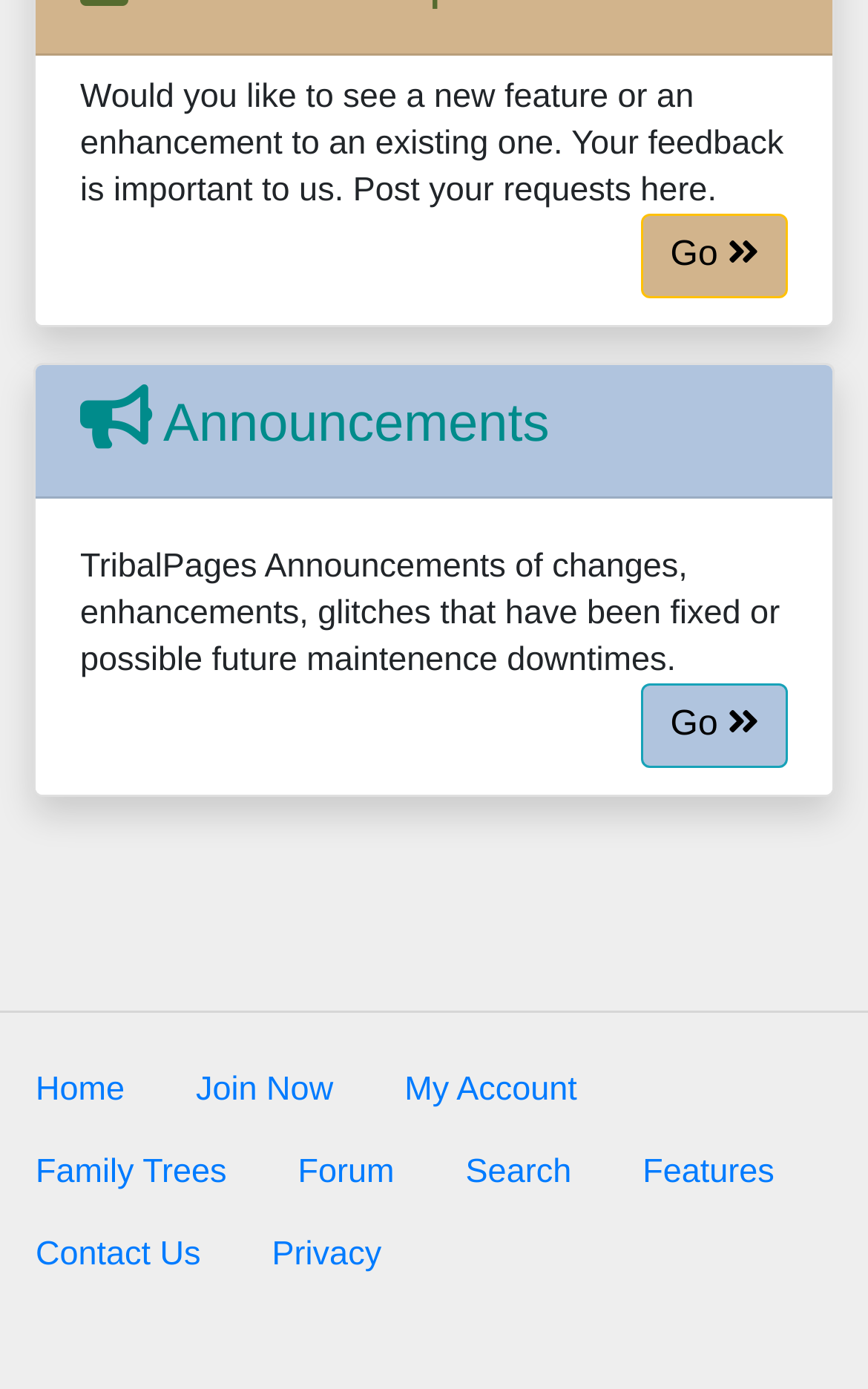Please identify the bounding box coordinates of the element's region that needs to be clicked to fulfill the following instruction: "post a new feature request". The bounding box coordinates should consist of four float numbers between 0 and 1, i.e., [left, top, right, bottom].

[0.739, 0.154, 0.908, 0.215]